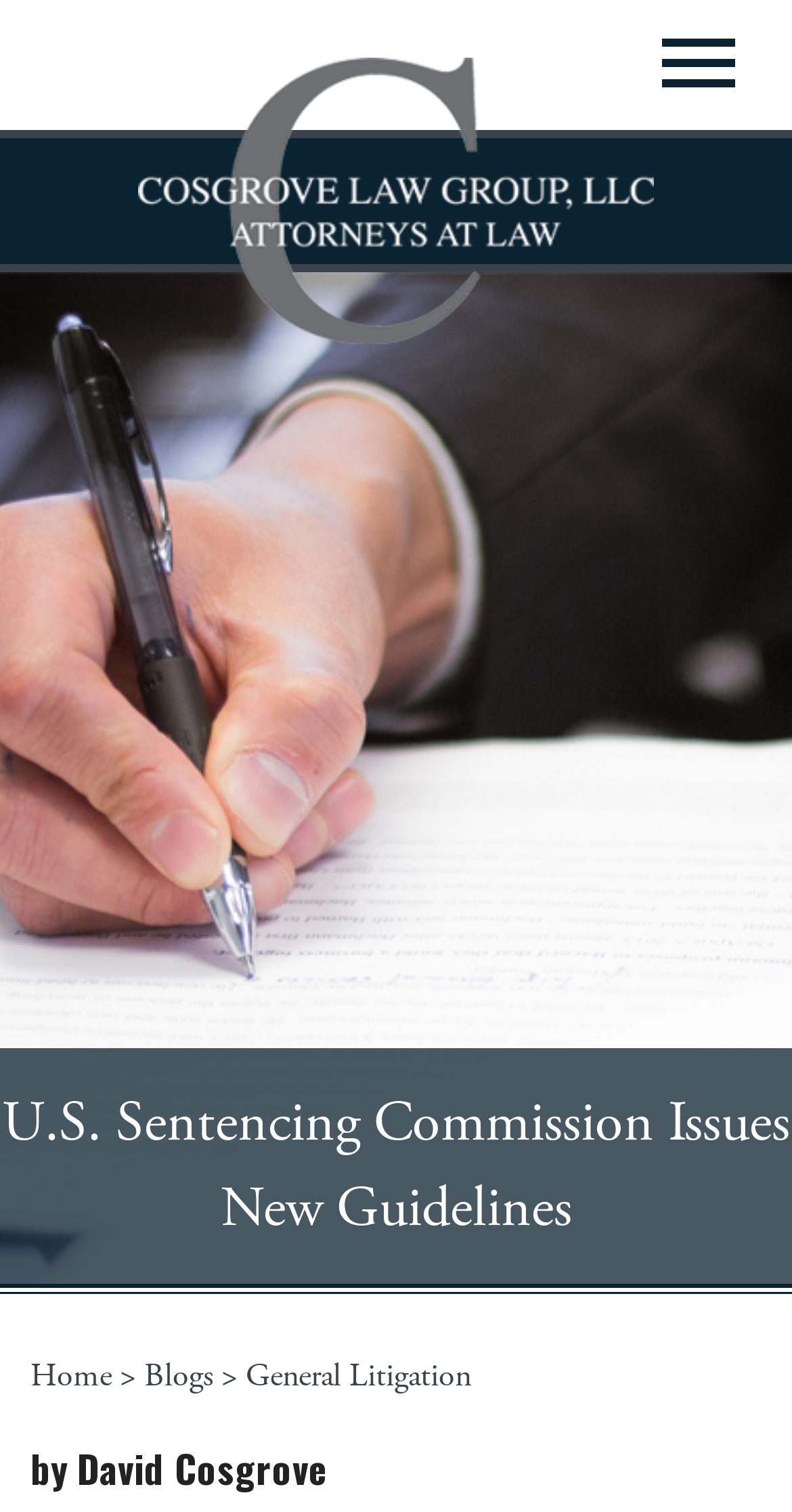How many dropdown menus are there in the top navigation menu?
Give a single word or phrase as your answer by examining the image.

2